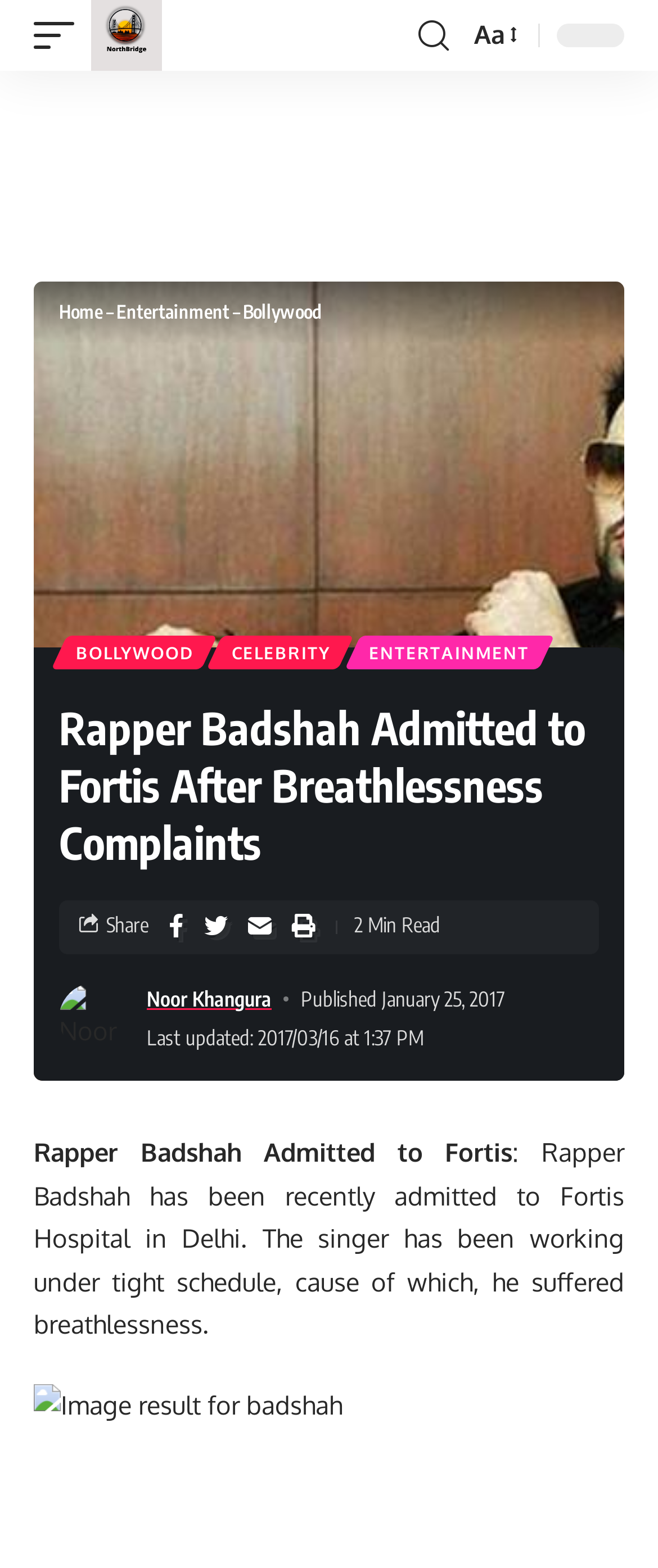What is the reason for Rapper Badshah's breathlessness?
Use the image to answer the question with a single word or phrase.

Tight schedule